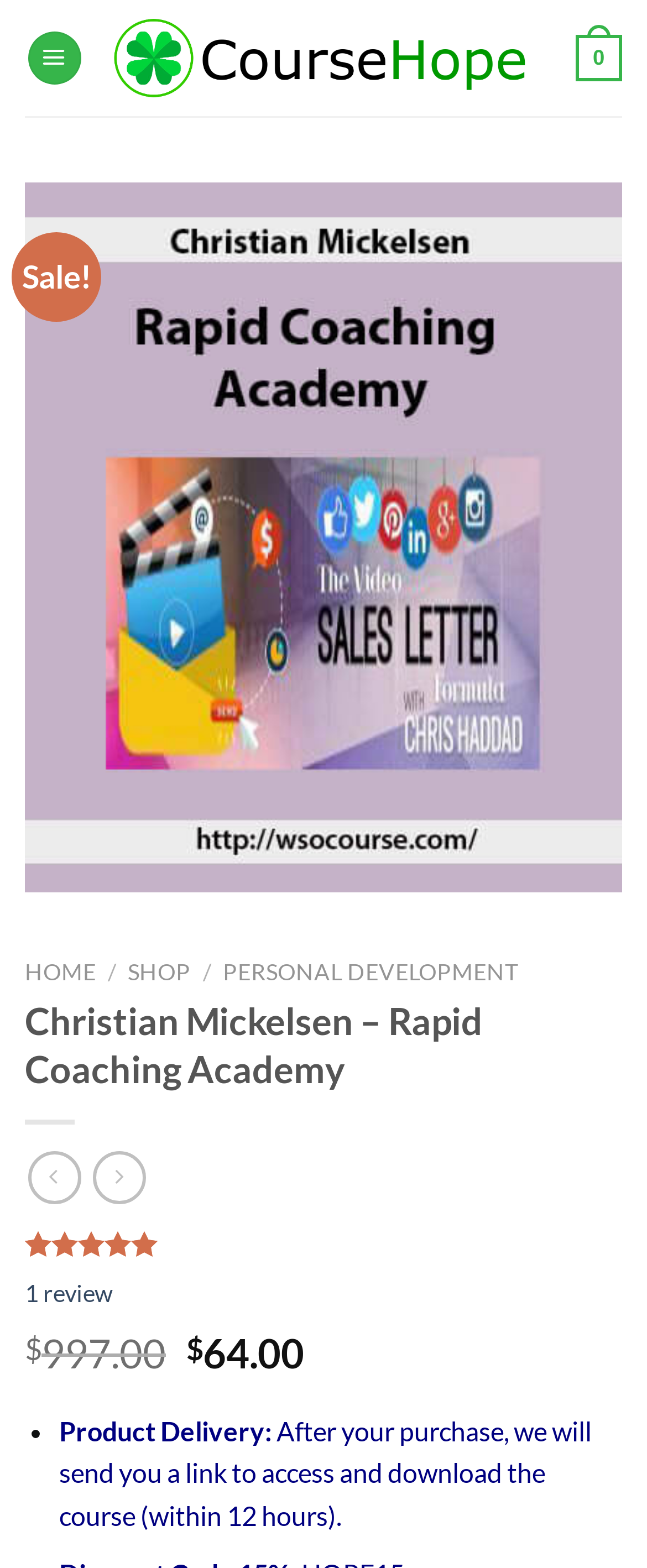Find the bounding box coordinates of the element I should click to carry out the following instruction: "View the 'Christian Mickelsen – Rapid Coaching Academy' product".

[0.038, 0.33, 0.962, 0.35]